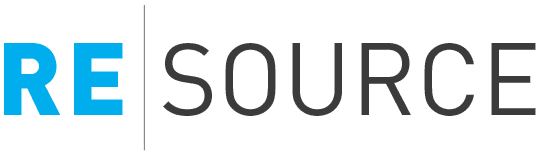Create a detailed narrative for the image.

The image features the logo of "Remnant Resource," characterized by the word "RE" in a striking blue color followed by the word "SOURCE" in a bold, modern gray font. This logo symbolizes a commitment to exploring deeper truths and providing valuable insights and resources on various topics. Positioned prominently on the webpage, it reflects the organization's mission to engage readers in thoughtful discussions, particularly surrounding themes of honesty and authenticity in today's society.